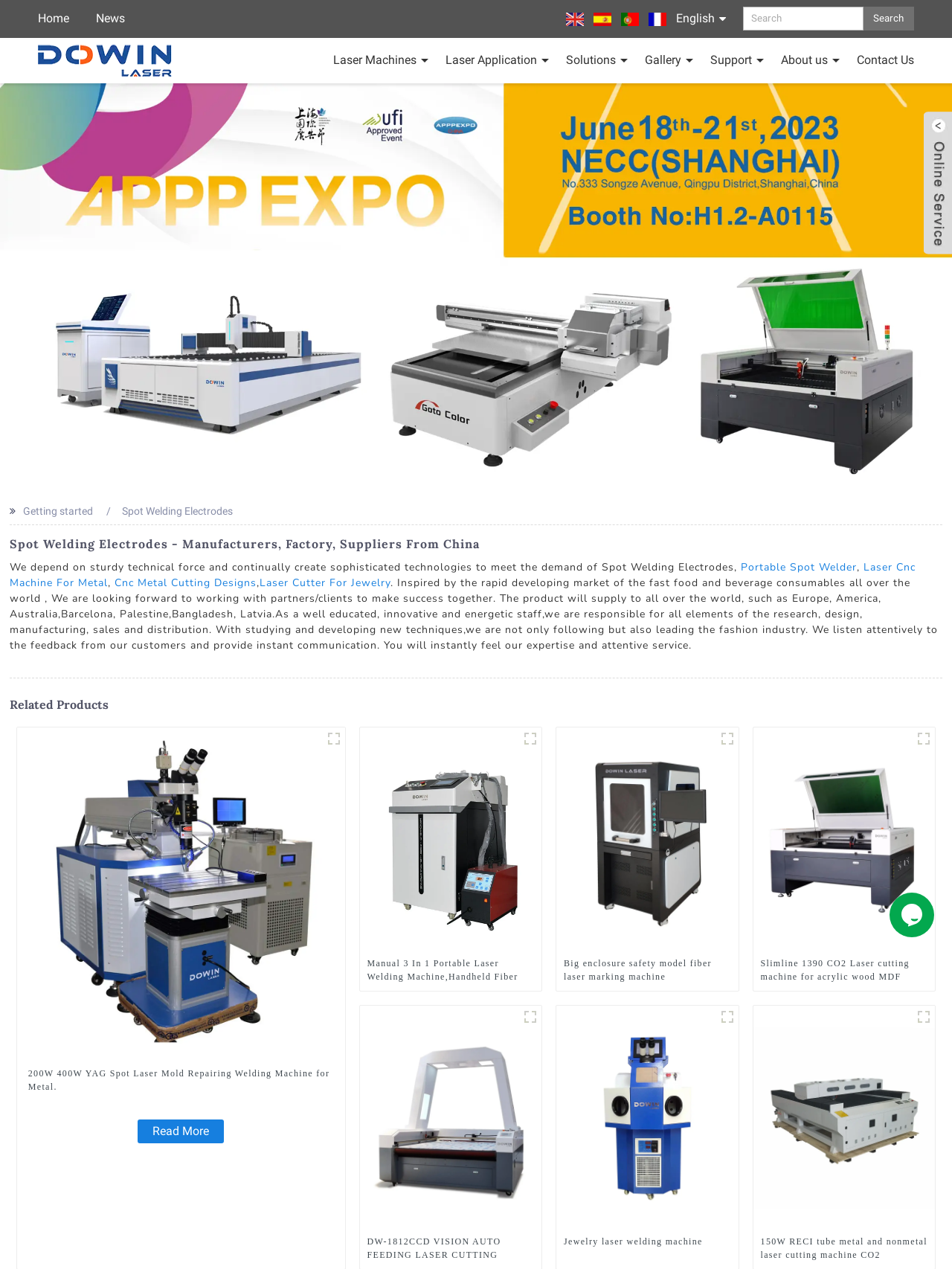Determine the bounding box coordinates for the UI element with the following description: "Laser Machines". The coordinates should be four float numbers between 0 and 1, represented as [left, top, right, bottom].

[0.35, 0.03, 0.45, 0.065]